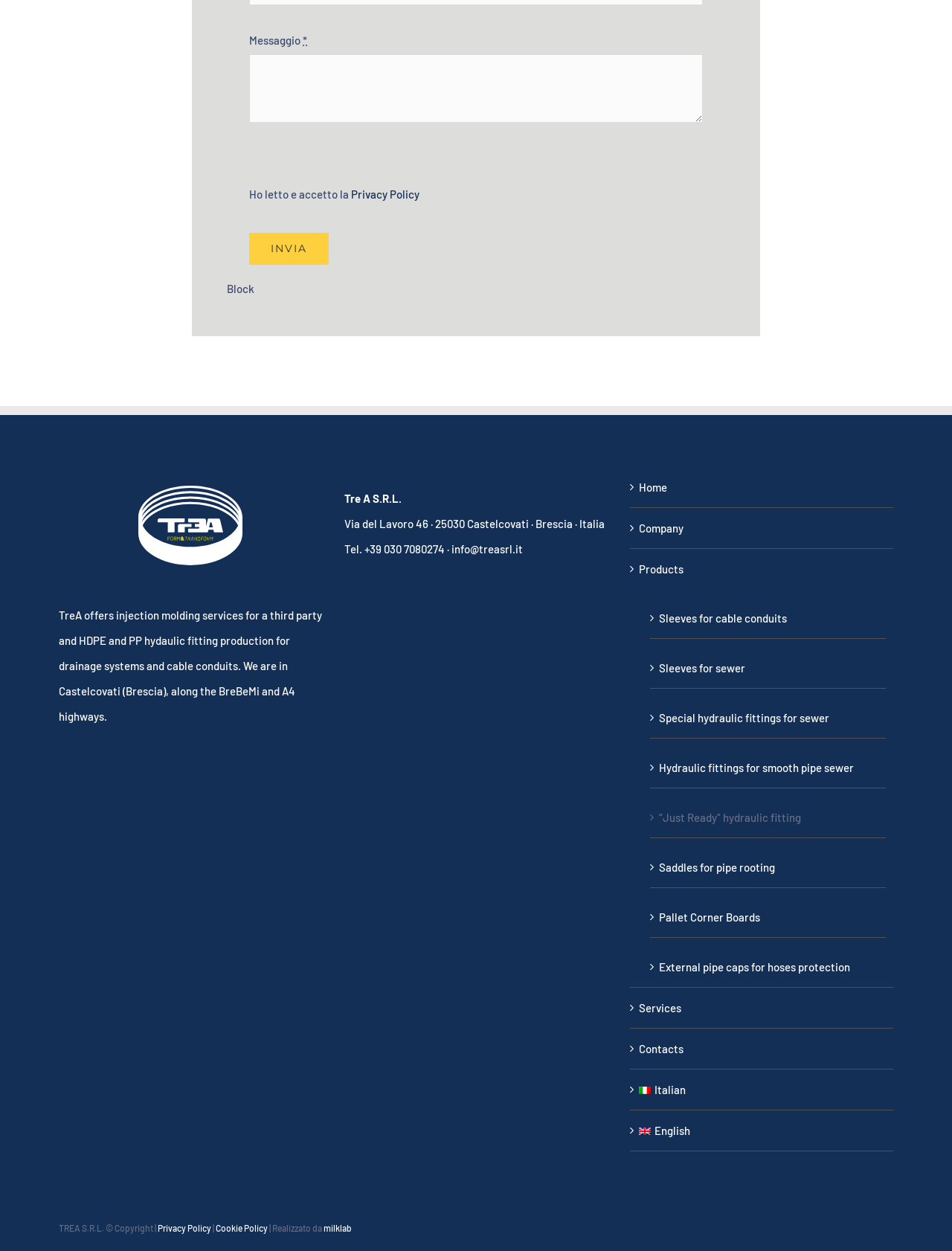Please reply to the following question with a single word or a short phrase:
What type of products does the company offer?

Hydraulic fittings and sleeves